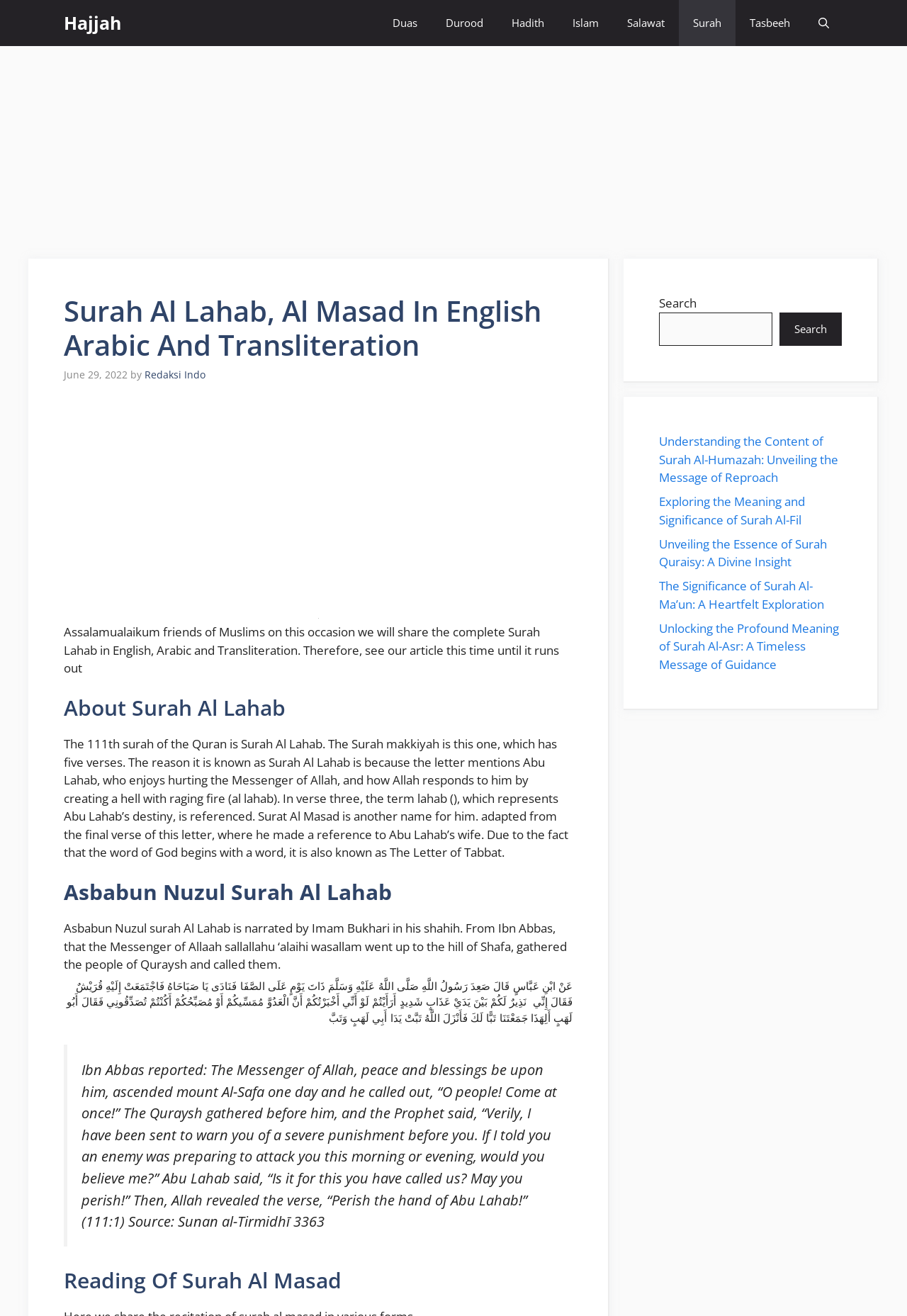Find and provide the bounding box coordinates for the UI element described here: "aria-label="Advertisement" name="aswift_2" title="Advertisement"". The coordinates should be given as four float numbers between 0 and 1: [left, top, right, bottom].

[0.07, 0.291, 0.631, 0.442]